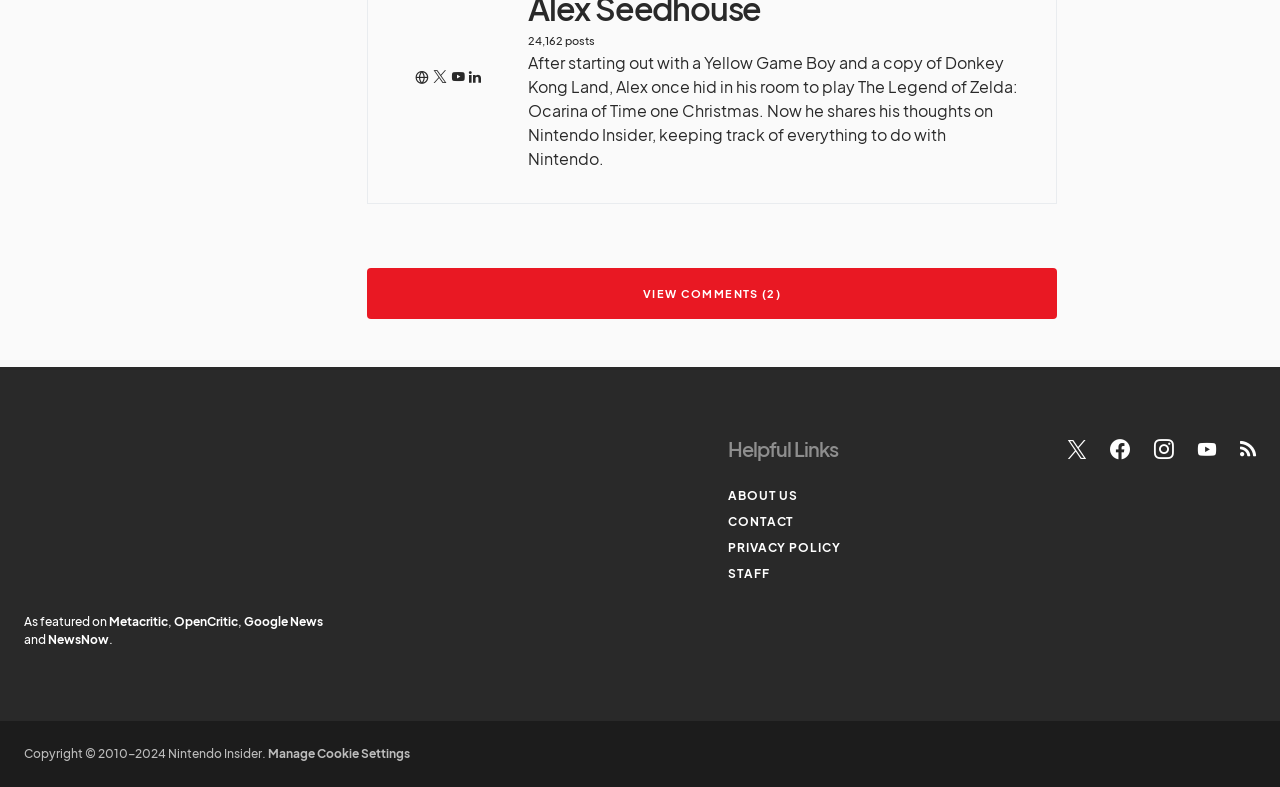Please identify the bounding box coordinates of the region to click in order to complete the task: "Visit Nintendo Insider". The coordinates must be four float numbers between 0 and 1, specified as [left, top, right, bottom].

[0.019, 0.558, 0.253, 0.748]